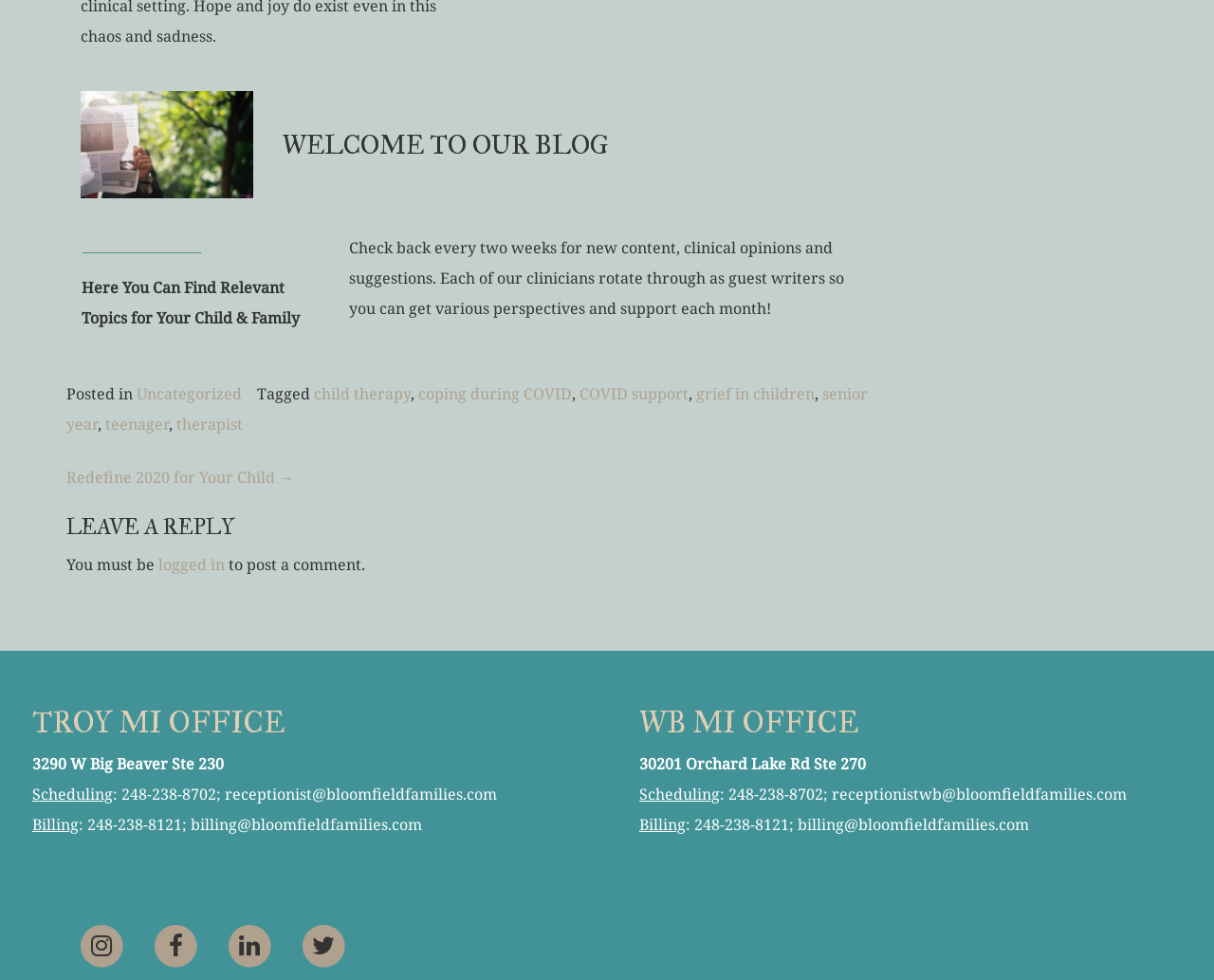Using the format (top-left x, top-left y, bottom-right x, bottom-right y), provide the bounding box coordinates for the described UI element. All values should be floating point numbers between 0 and 1: senior year

[0.055, 0.391, 0.715, 0.444]